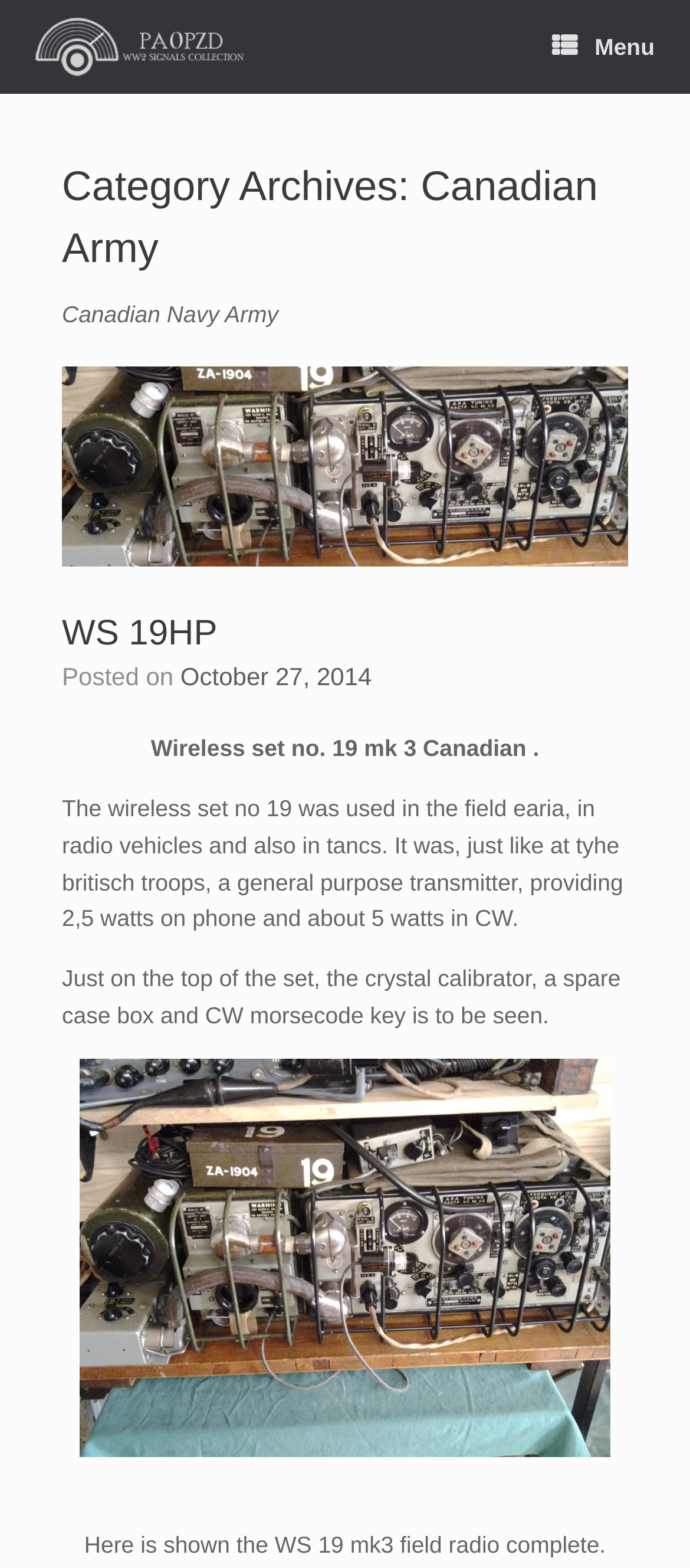Determine the bounding box coordinates (top-left x, top-left y, bottom-right x, bottom-right y) of the UI element described in the following text: alt="WS 19 Canadian"

[0.115, 0.939, 0.885, 0.956]